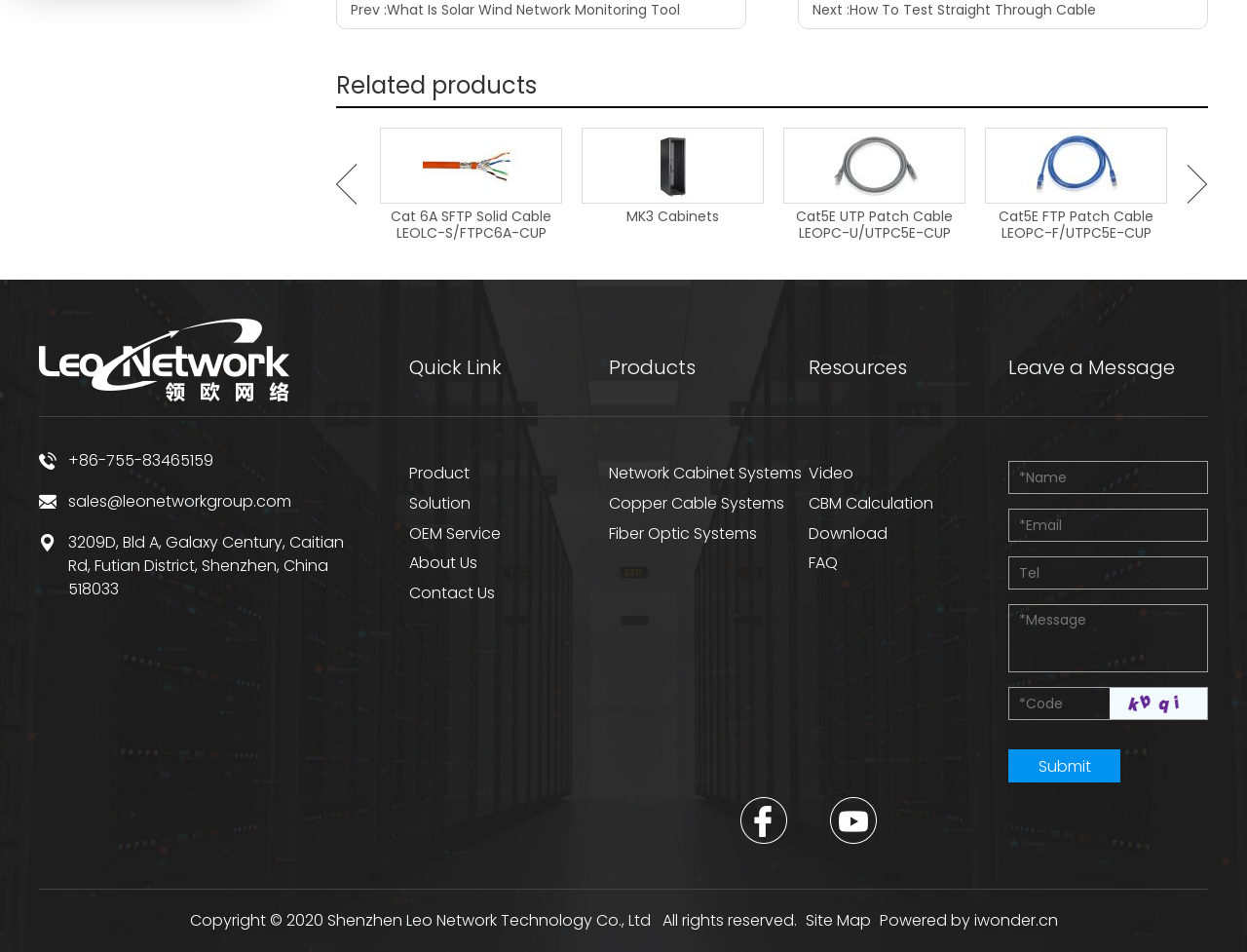Provide a one-word or short-phrase answer to the question:
How many types of systems are listed under 'Network Cabinet Systems'?

Not specified